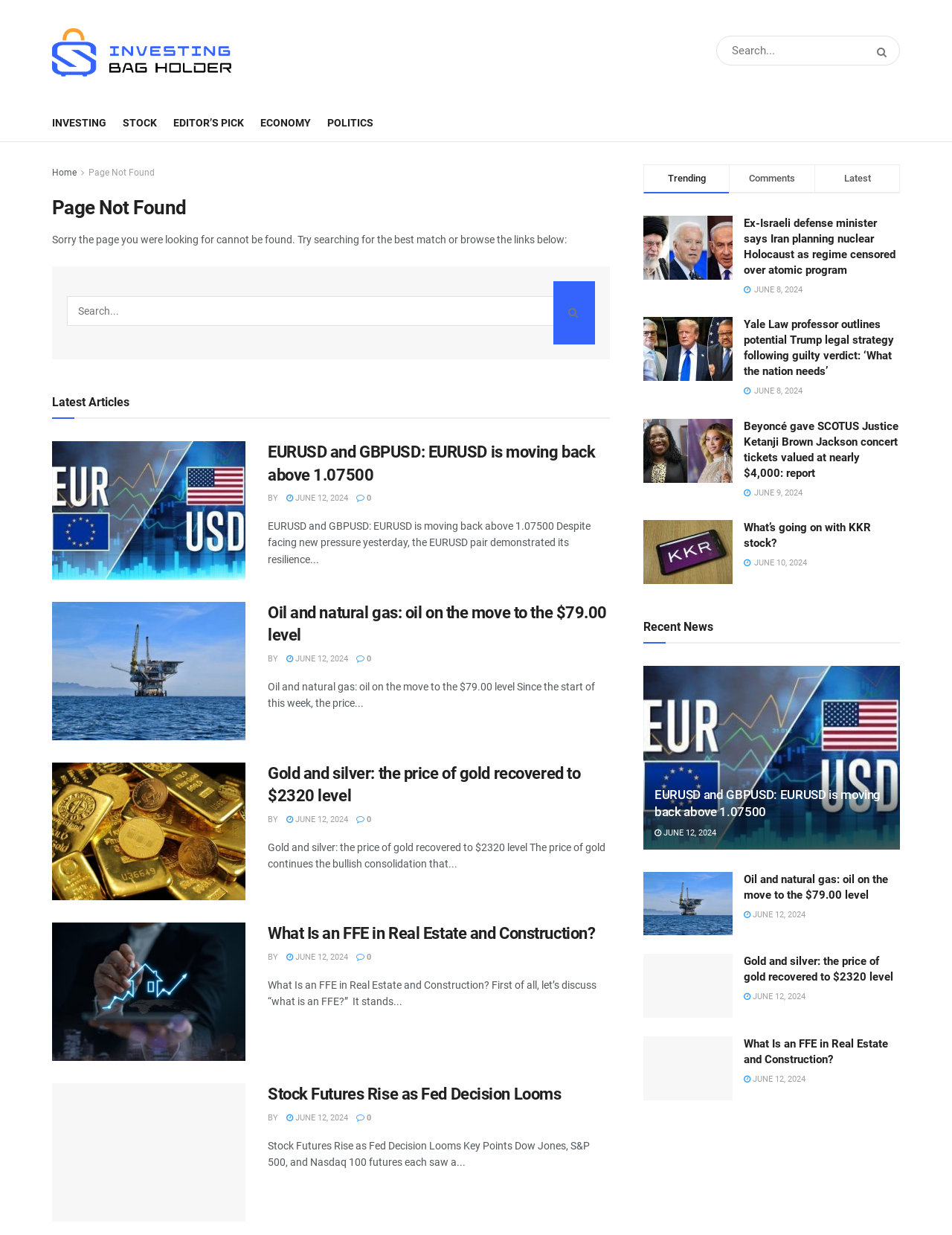Give a short answer using one word or phrase for the question:
What is the date of the article 'Ex-Israeli defense minister says Iran planning nuclear Holocaust as regime censored over atomic program'?

JUNE 8, 2024